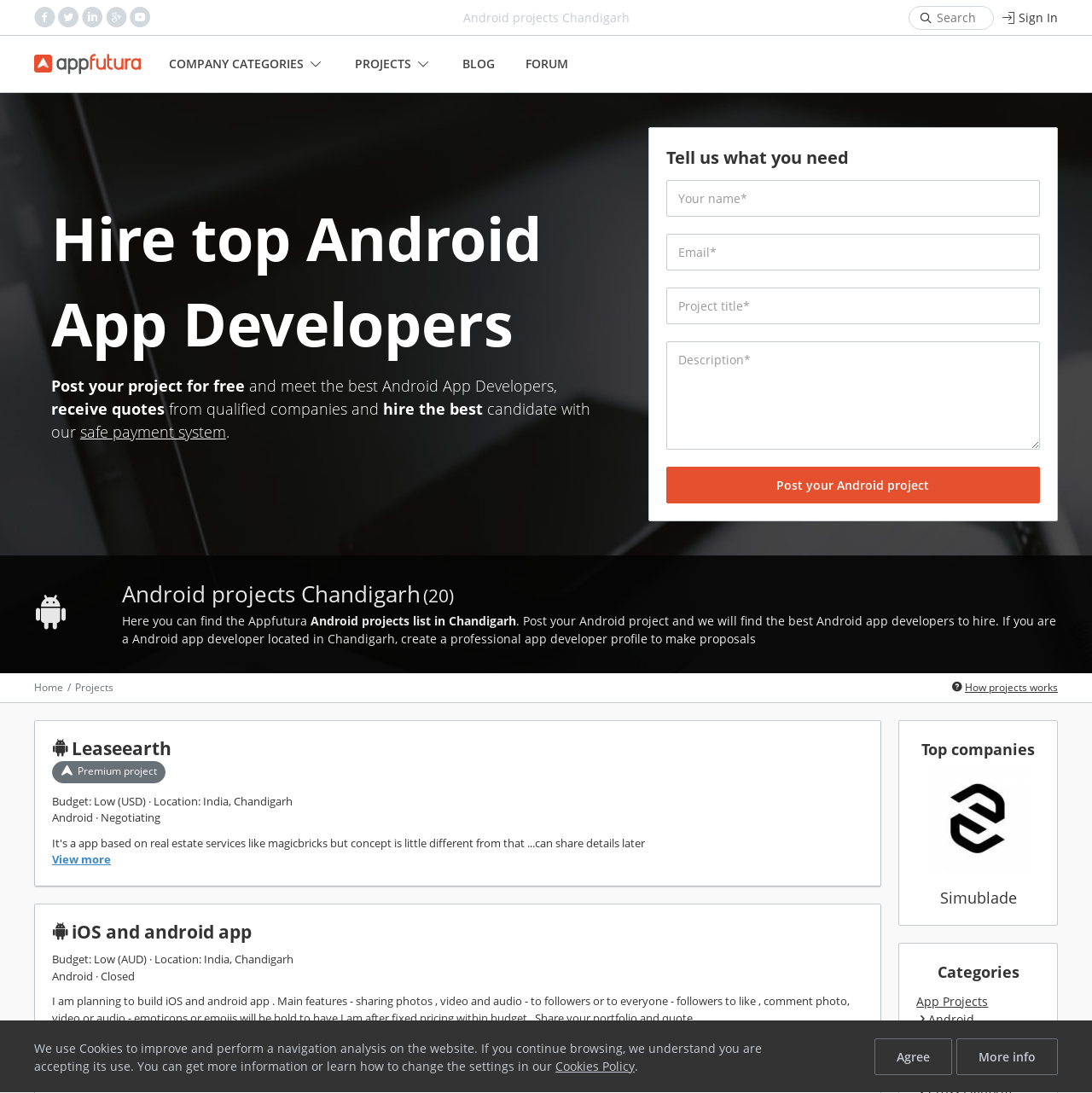What is the function of the 'Post your Android project' button?
Give a thorough and detailed response to the question.

The 'Post your Android project' button is likely used to post a new Android project on the webpage, allowing users to submit their project details and find suitable Android app developers to hire.